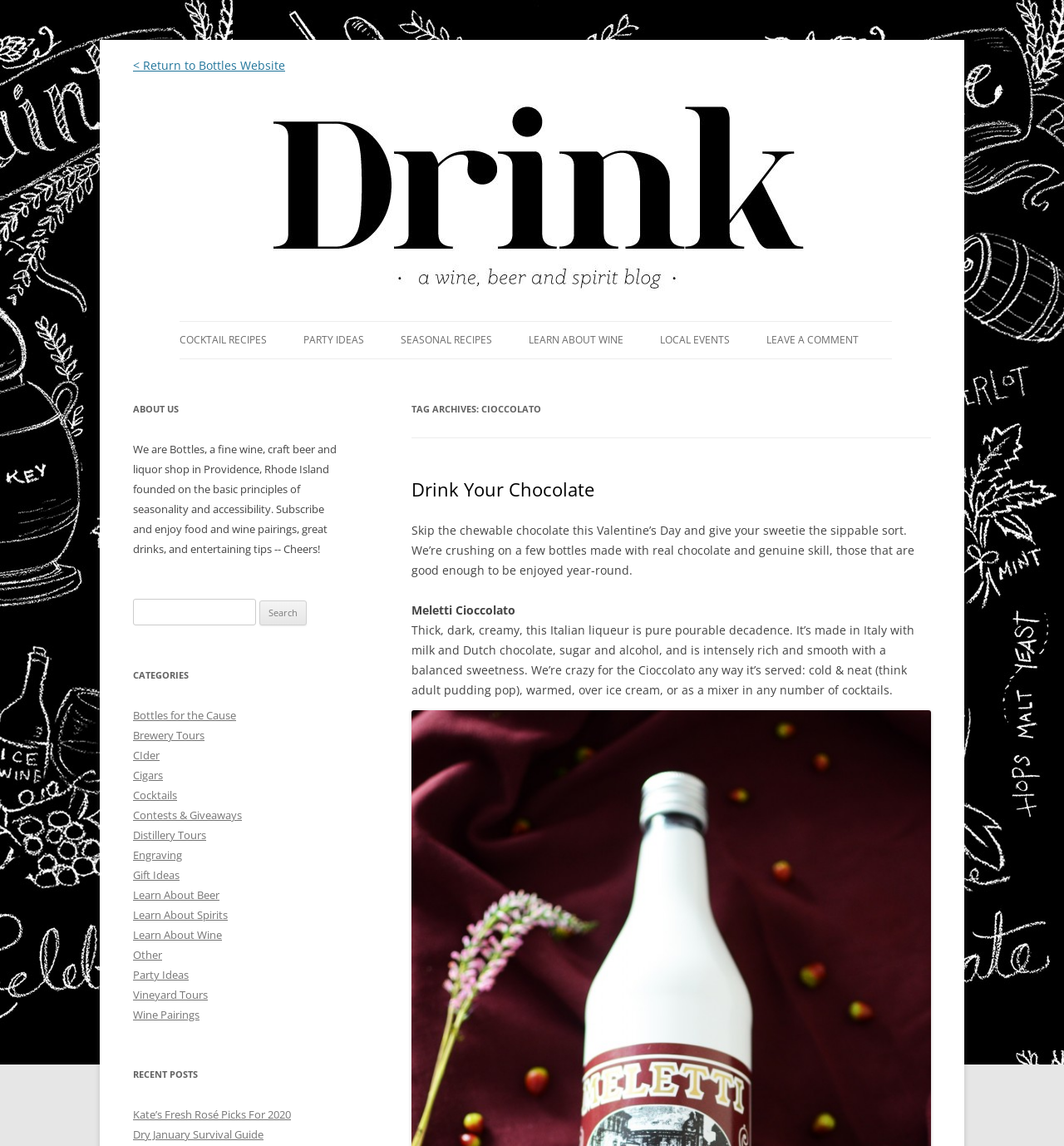Please determine the bounding box coordinates of the element's region to click for the following instruction: "Search for products or services".

None